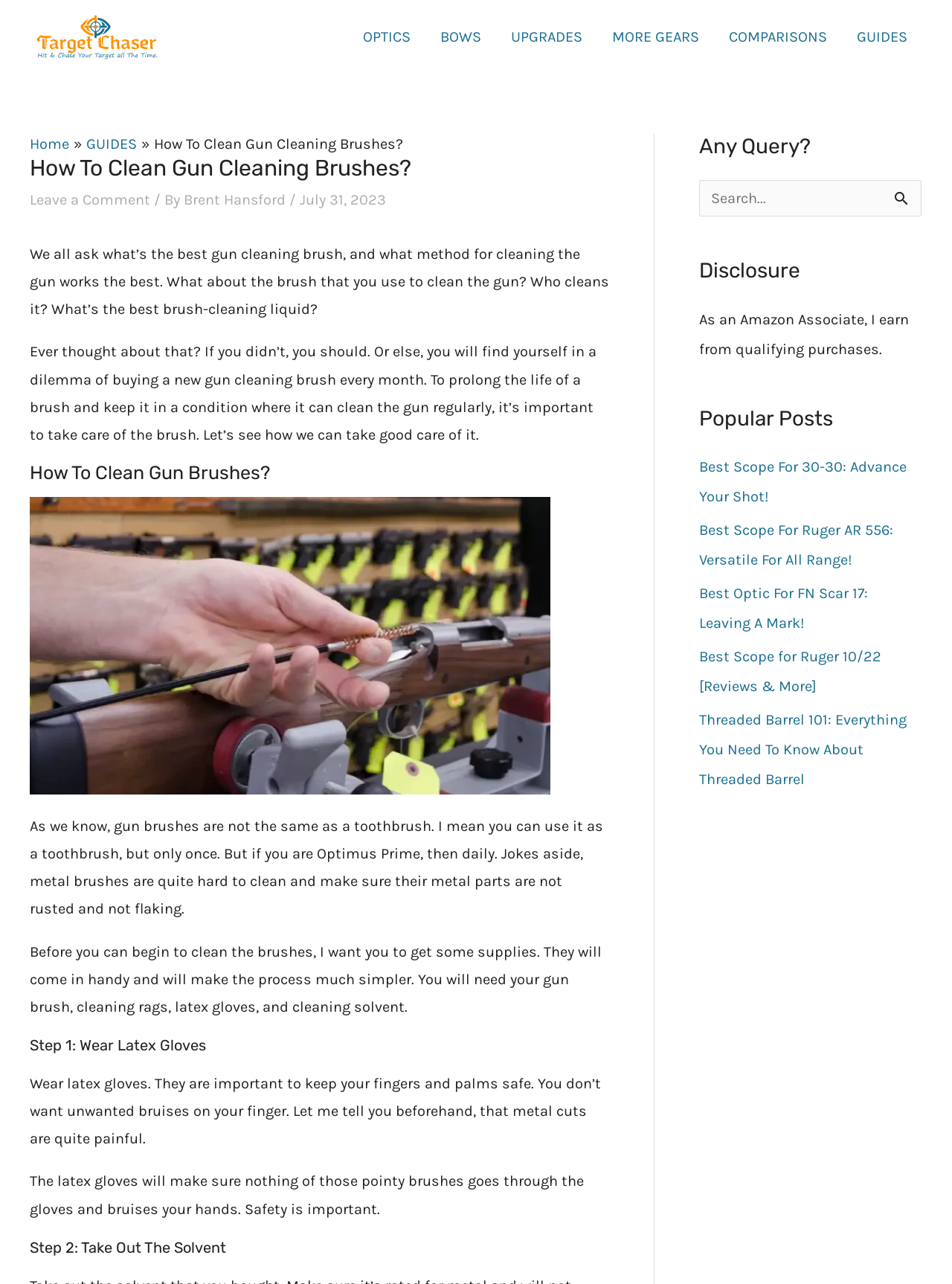What is the title of the first step in cleaning a gun brush?
Observe the image and answer the question with a one-word or short phrase response.

Step 1: Wear Latex Gloves